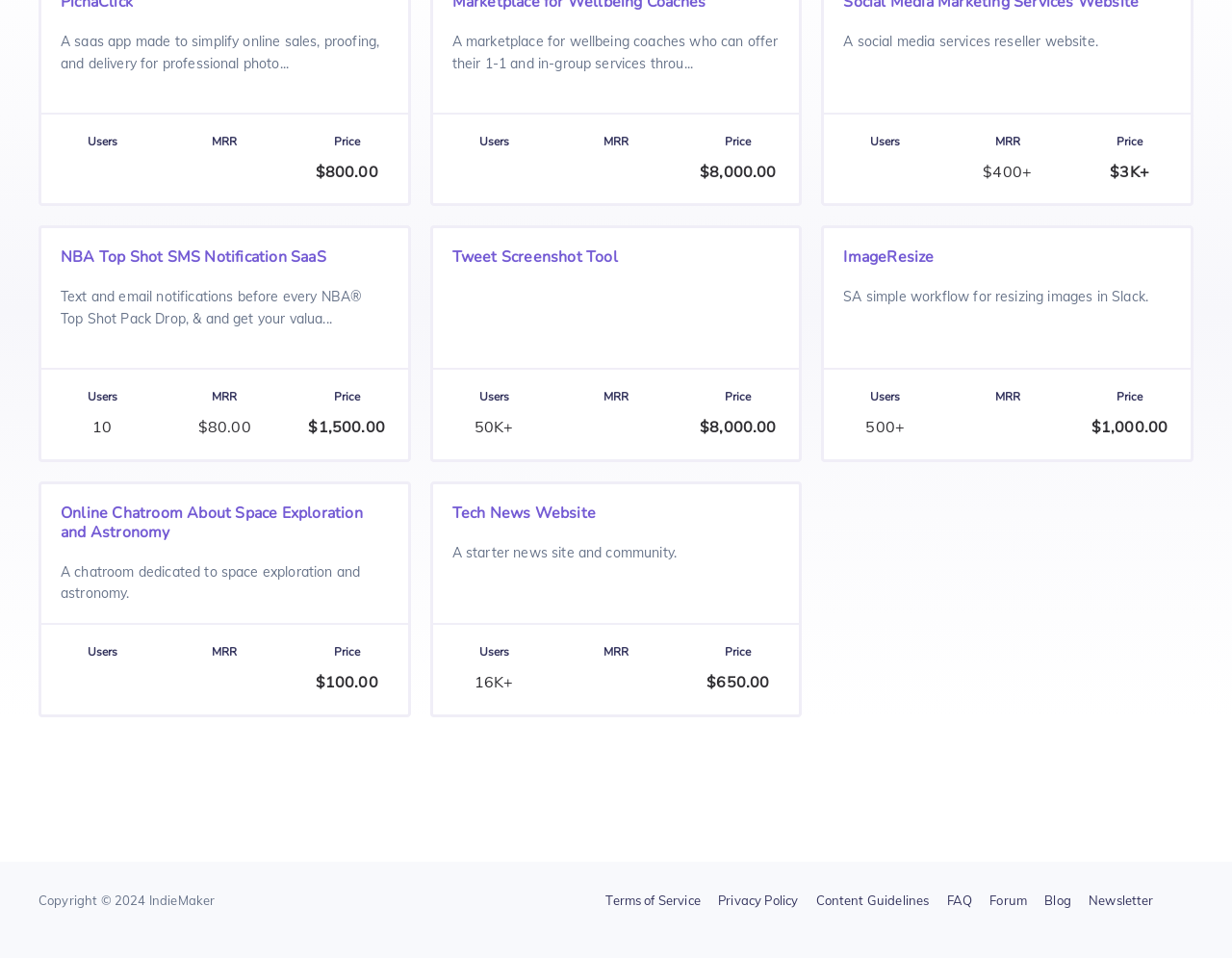Please mark the clickable region by giving the bounding box coordinates needed to complete this instruction: "Check Terms of Service".

[0.492, 0.929, 0.569, 0.95]